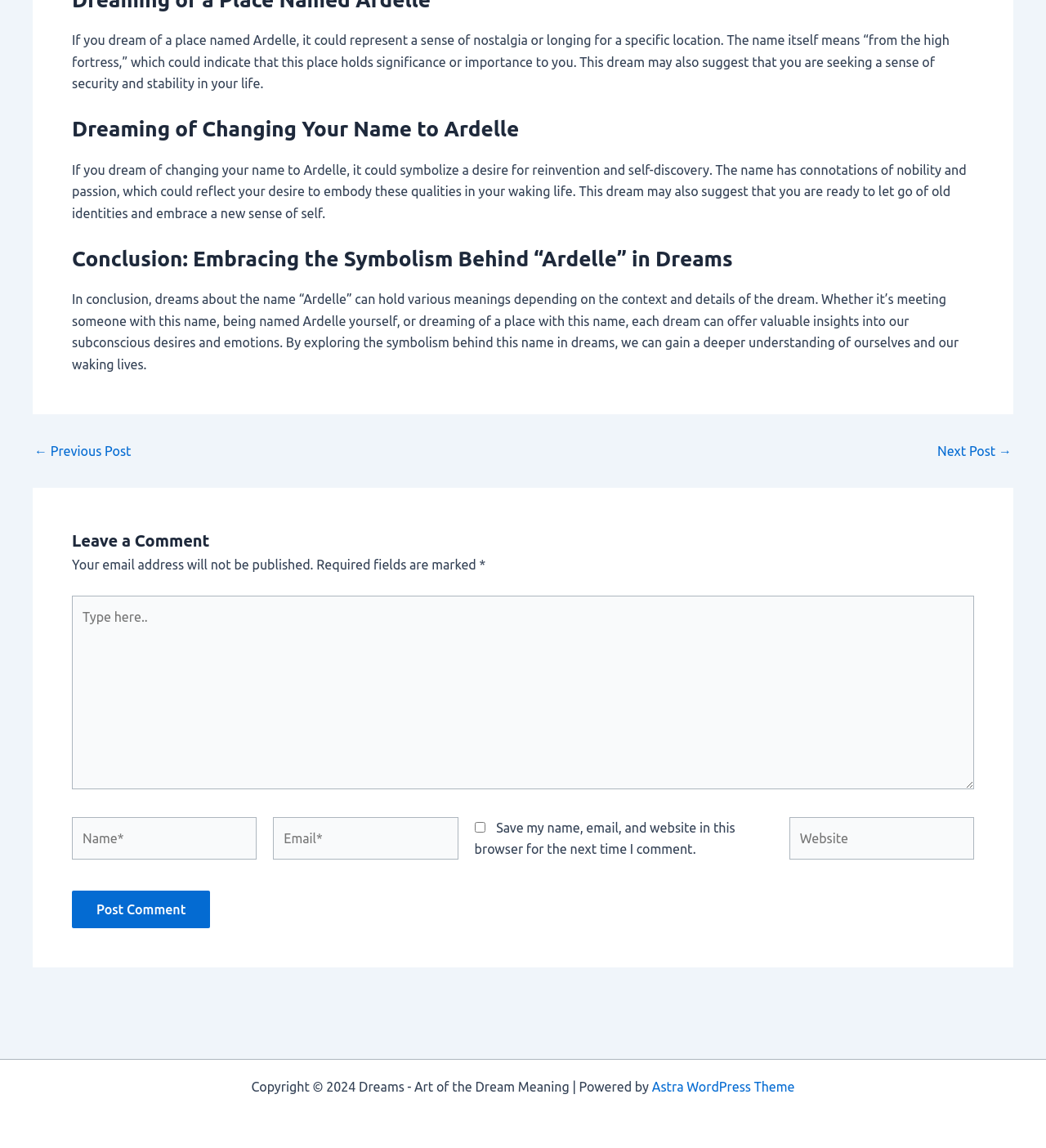What is the theme of the website?
Using the image as a reference, answer the question in detail.

The webpage appears to be about the meaning of dreams, specifically the meaning of the name Ardelle in dreams. The website's title and content suggest that it is focused on the art of dream meaning.